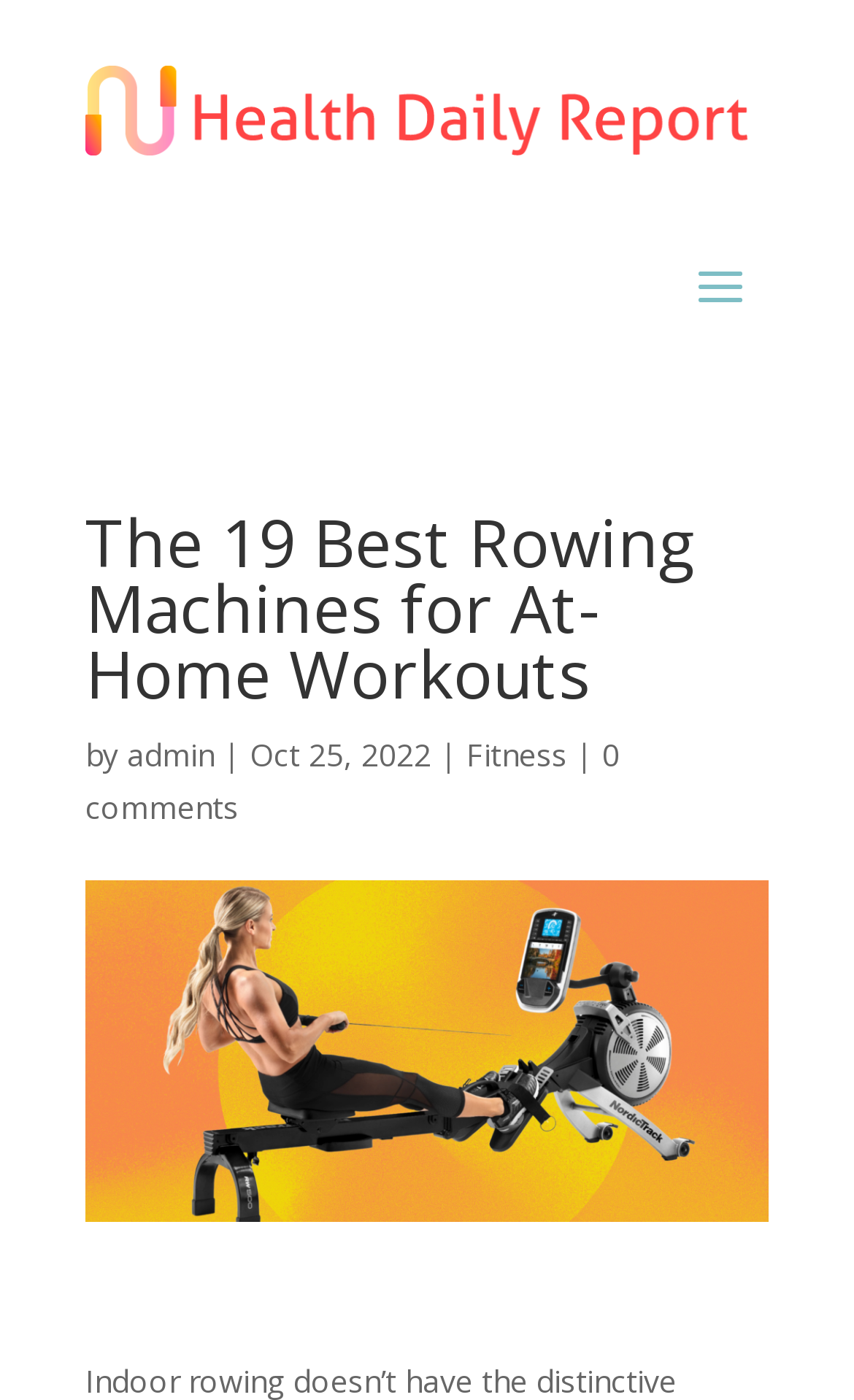How many authors are mentioned in the article?
Deliver a detailed and extensive answer to the question.

I can see the author's name 'admin' mentioned in the article, so there is only one author mentioned.